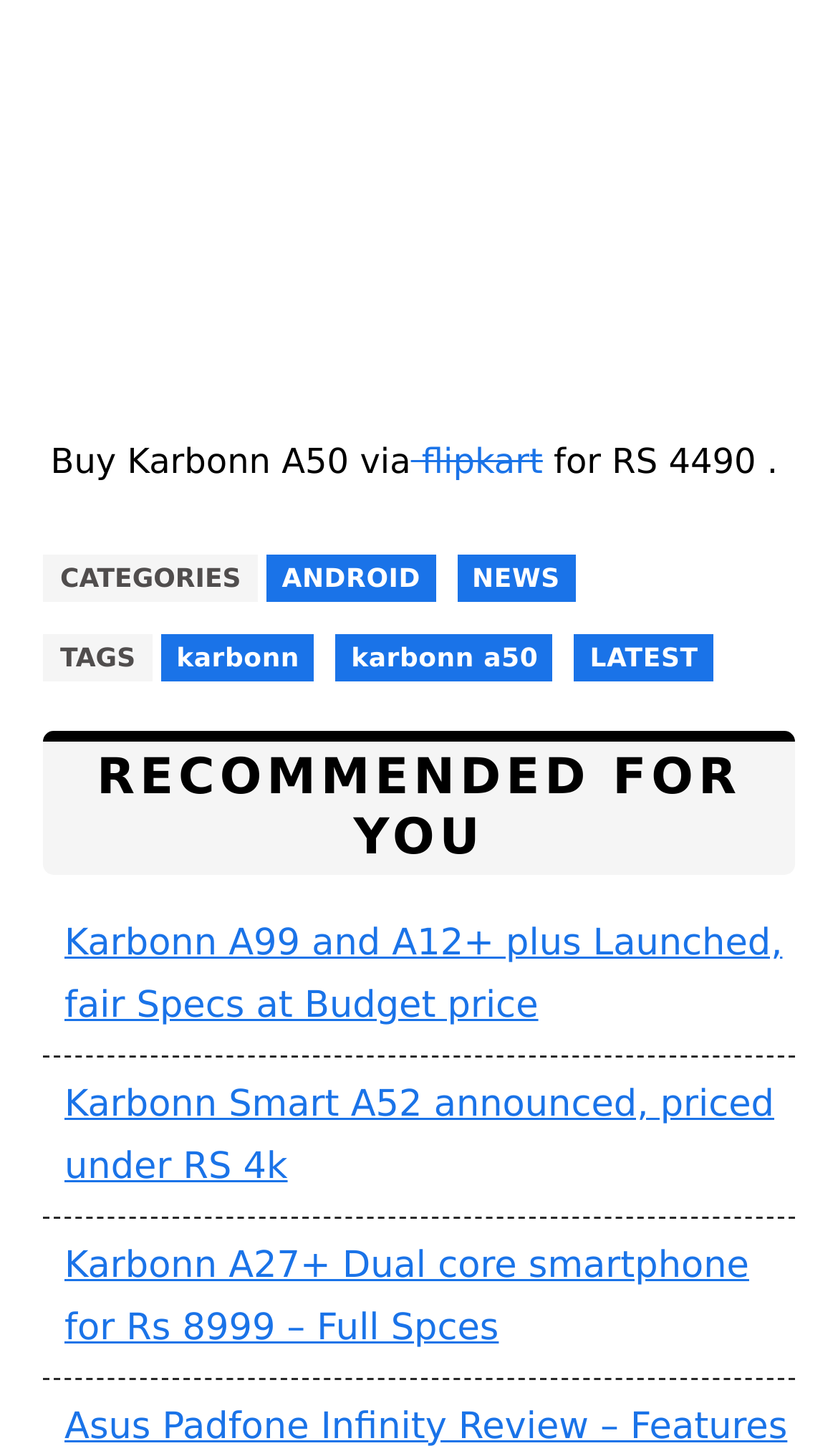Find the bounding box coordinates of the clickable element required to execute the following instruction: "Go to 'NEWS'". Provide the coordinates as four float numbers between 0 and 1, i.e., [left, top, right, bottom].

[0.545, 0.381, 0.686, 0.414]